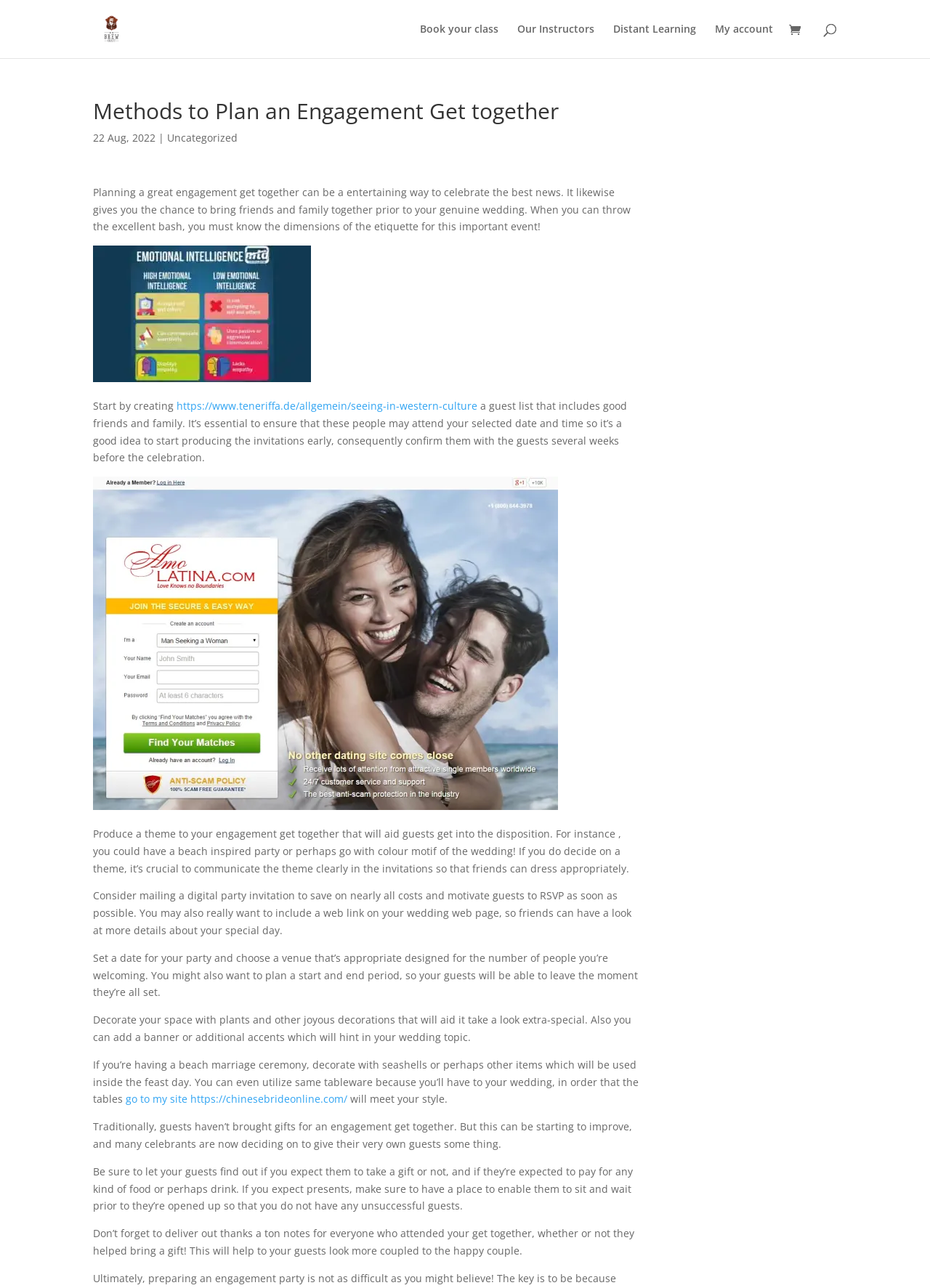Given the element description Book your class, identify the bounding box coordinates for the UI element on the webpage screenshot. The format should be (top-left x, top-left y, bottom-right x, bottom-right y), with values between 0 and 1.

[0.452, 0.019, 0.536, 0.045]